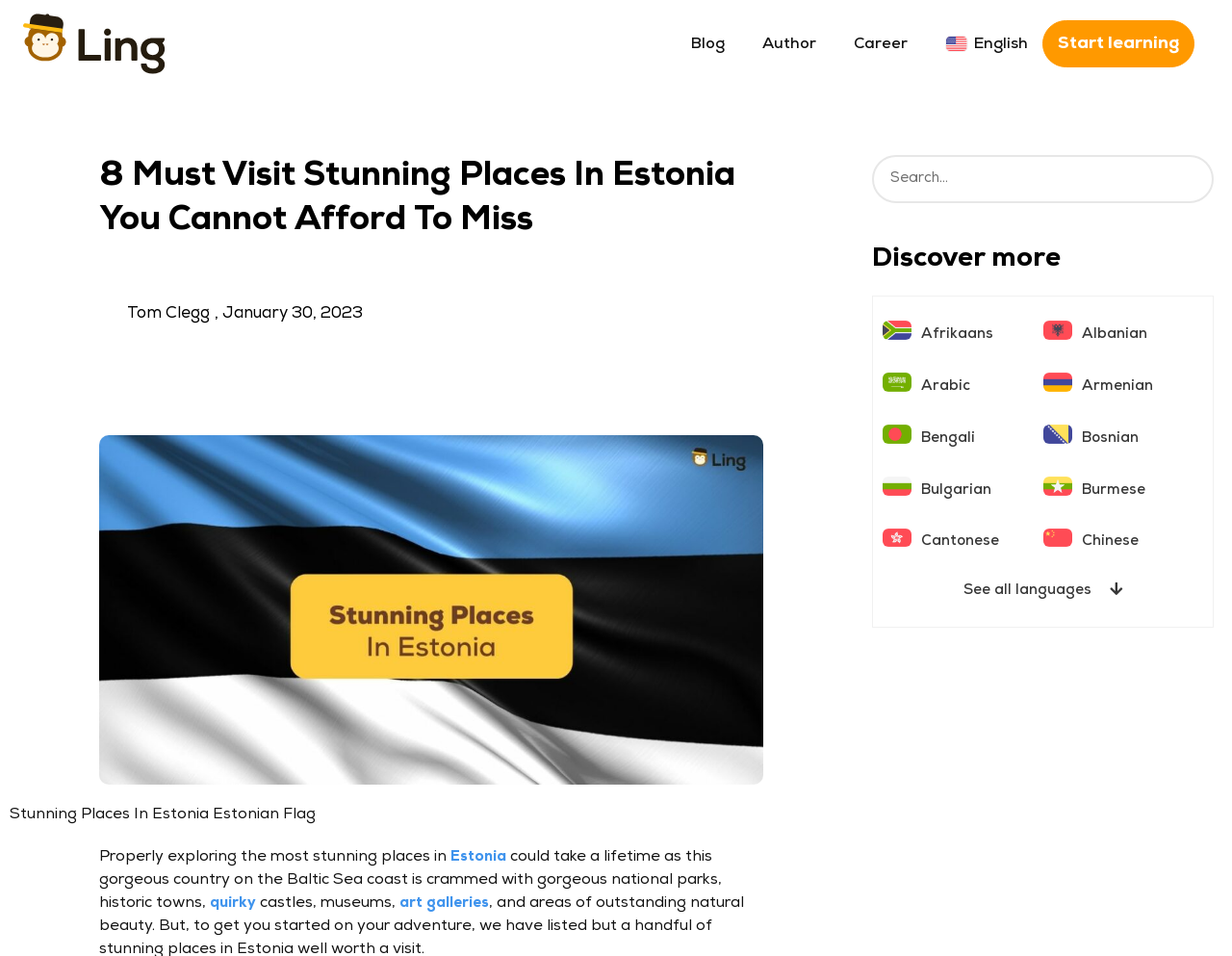Kindly provide the bounding box coordinates of the section you need to click on to fulfill the given instruction: "Click on the 'See all languages' link".

[0.782, 0.611, 0.911, 0.626]